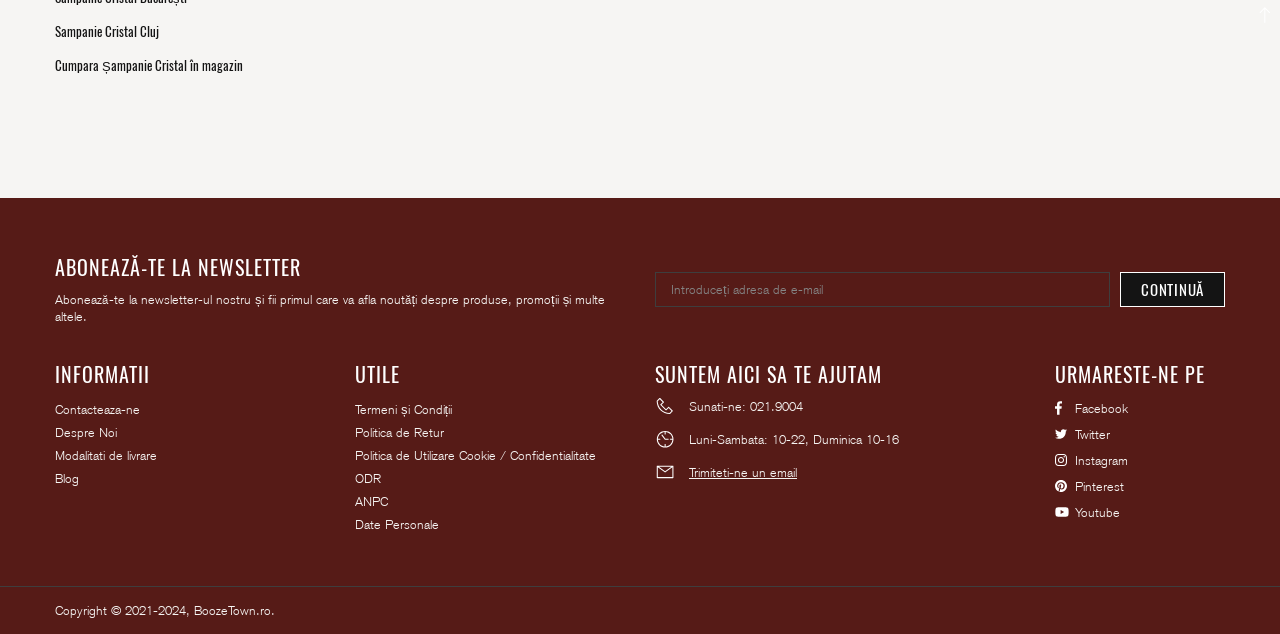How can I contact the website owner?
Using the details shown in the screenshot, provide a comprehensive answer to the question.

The question can be answered by looking at the 'SUNTEM AICI SA TE AJUTAM' section, which provides a phone number '021.9004' and an option to 'Trimiteti-ne un email'.